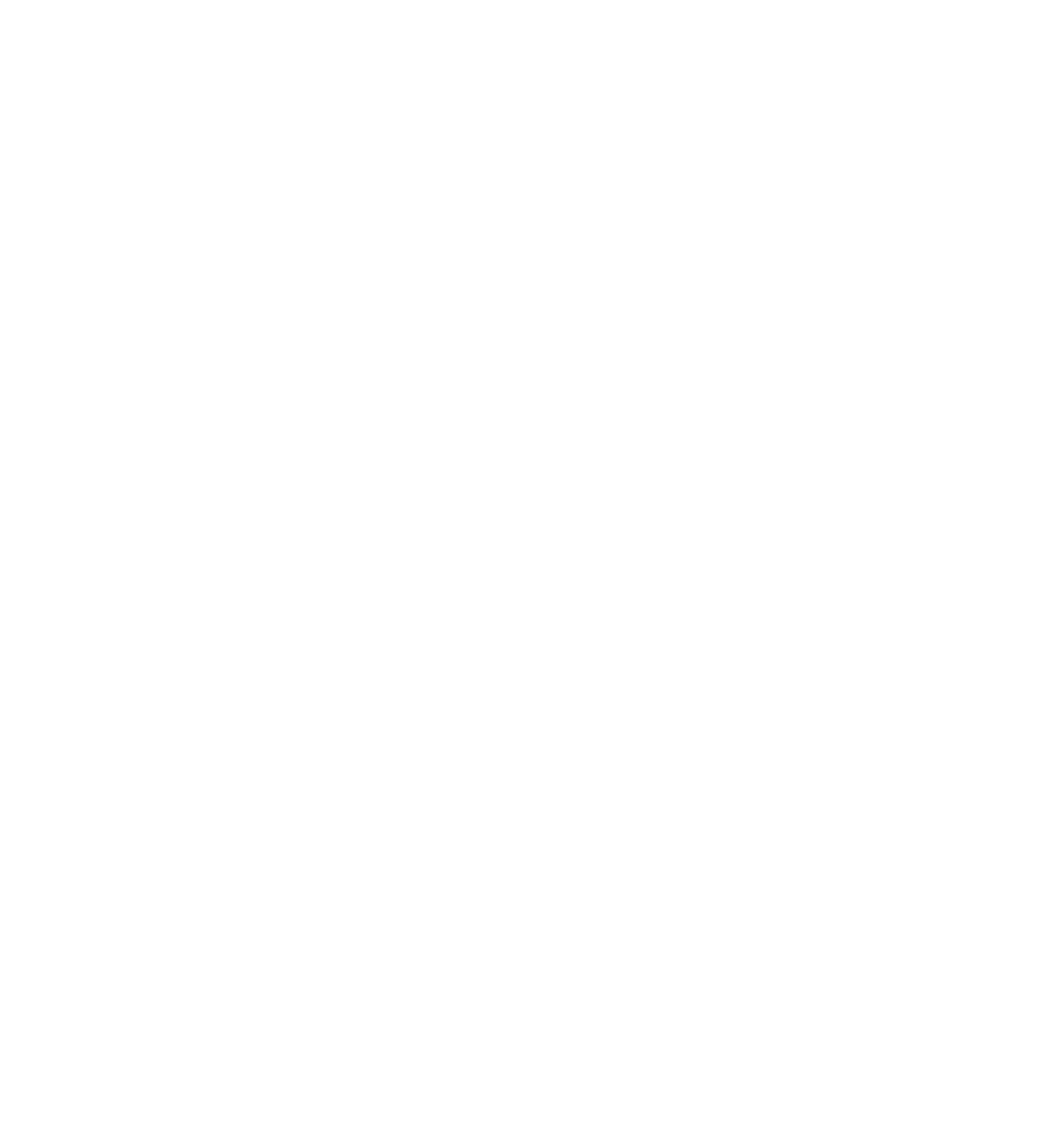Could you locate the bounding box coordinates for the section that should be clicked to accomplish this task: "Read about 'Manage Complex Applications'".

[0.116, 0.087, 0.663, 0.118]